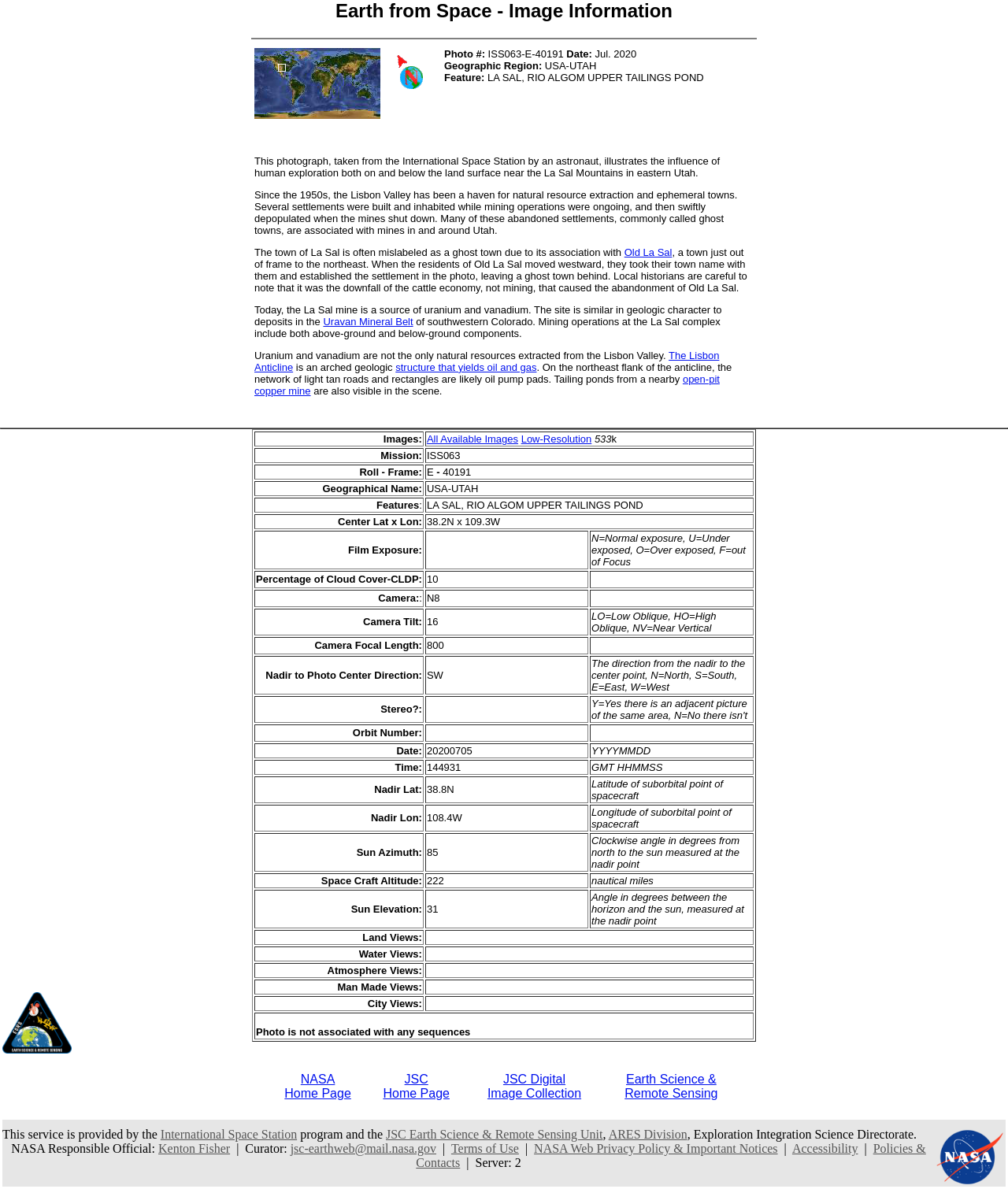Determine the bounding box coordinates of the region I should click to achieve the following instruction: "View the open-pit copper mine". Ensure the bounding box coordinates are four float numbers between 0 and 1, i.e., [left, top, right, bottom].

[0.252, 0.314, 0.714, 0.334]